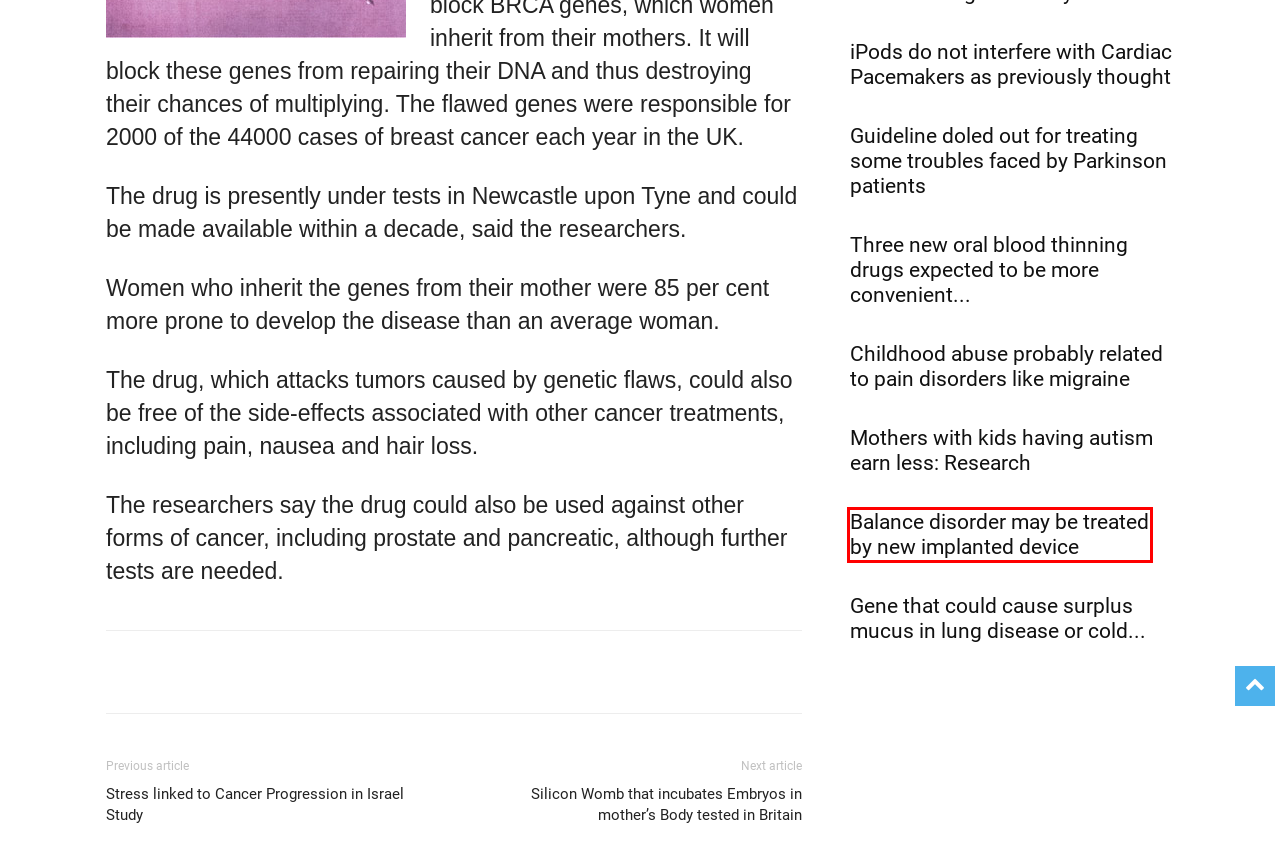View the screenshot of the webpage containing a red bounding box around a UI element. Select the most fitting webpage description for the new page shown after the element in the red bounding box is clicked. Here are the candidates:
A. Stress linked to Cancer Progression in Israel Study - Health Jockey
B. Silicon Womb that incubates Embryos in mother's Body tested in Britain - Health Jockey
C. Guideline doled out for treating some troubles faced by Parkinson patients - Health Jockey
D. Balance disorder may be treated by new implanted device - Health Jockey
E. iPods do not interfere with Cardiac Pacemakers as previously thought - Health Jockey
F. Gene that could cause surplus mucus in lung disease or cold apparently identified - Health Jockey
G. Mothers with kids having autism earn less: Research - Health Jockey
H. Childhood abuse probably related to pain disorders like migraine - Health Jockey

D